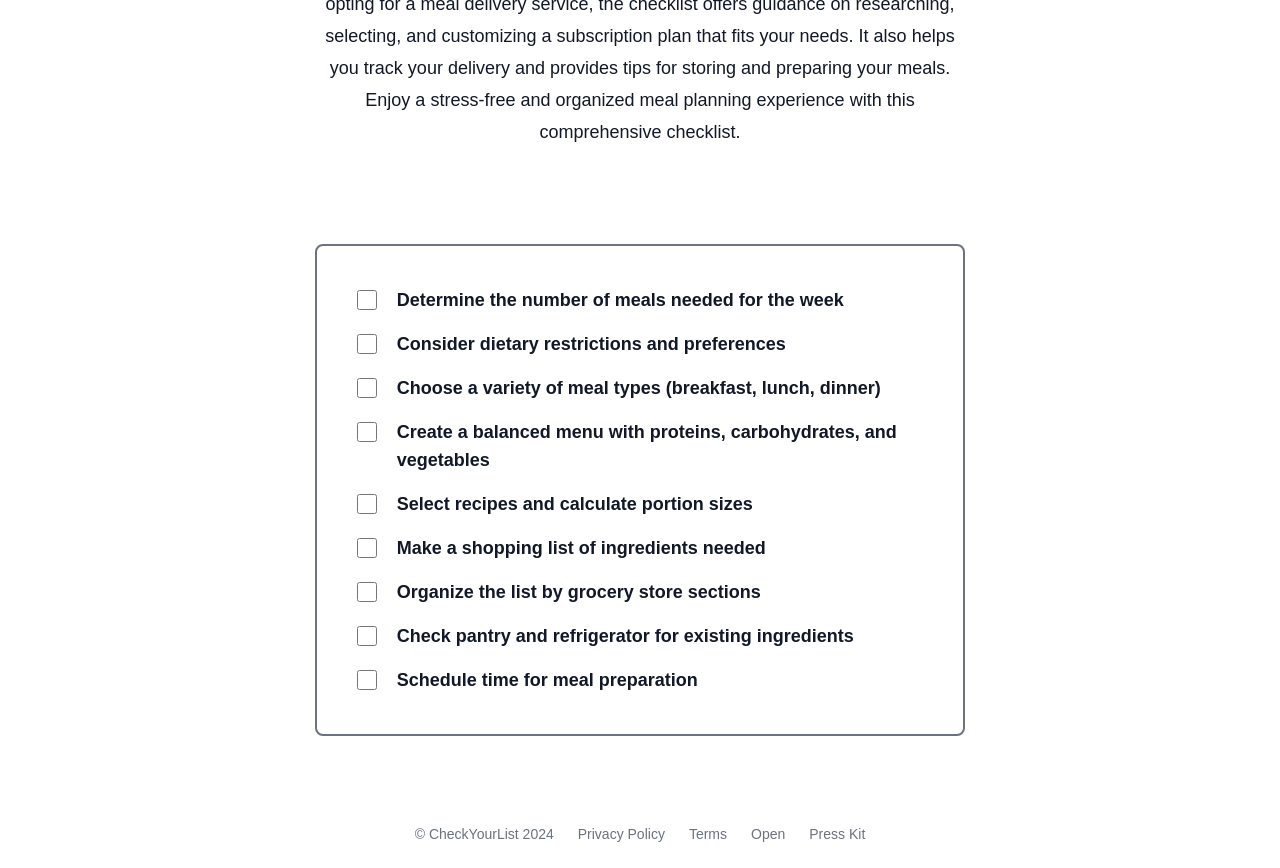Please find the bounding box coordinates in the format (top-left x, top-left y, bottom-right x, bottom-right y) for the given element description. Ensure the coordinates are floating point numbers between 0 and 1. Description: Open

[0.587, 0.949, 0.613, 0.972]